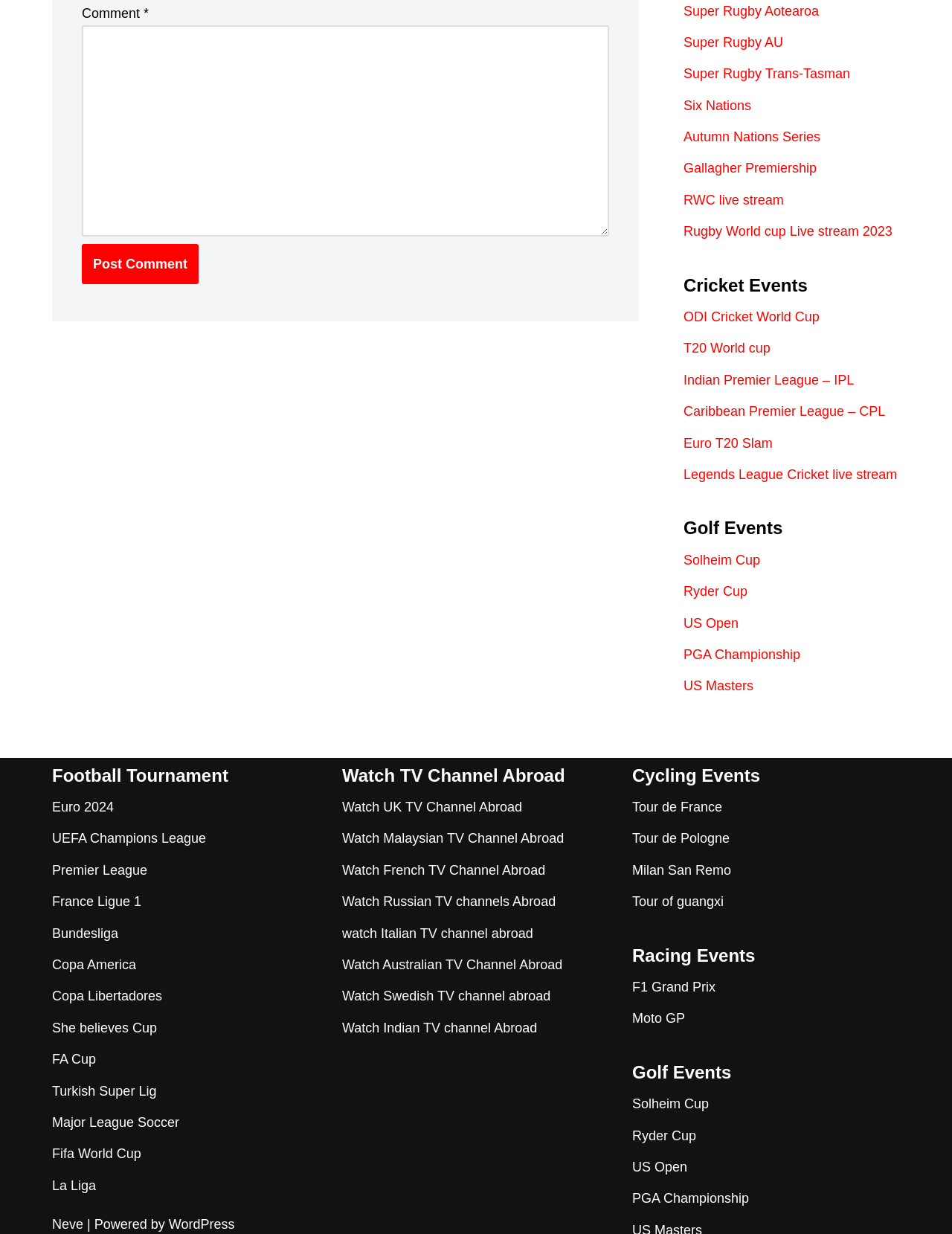From the webpage screenshot, predict the bounding box coordinates (top-left x, top-left y, bottom-right x, bottom-right y) for the UI element described here: watch Italian TV channel abroad

[0.359, 0.75, 0.56, 0.762]